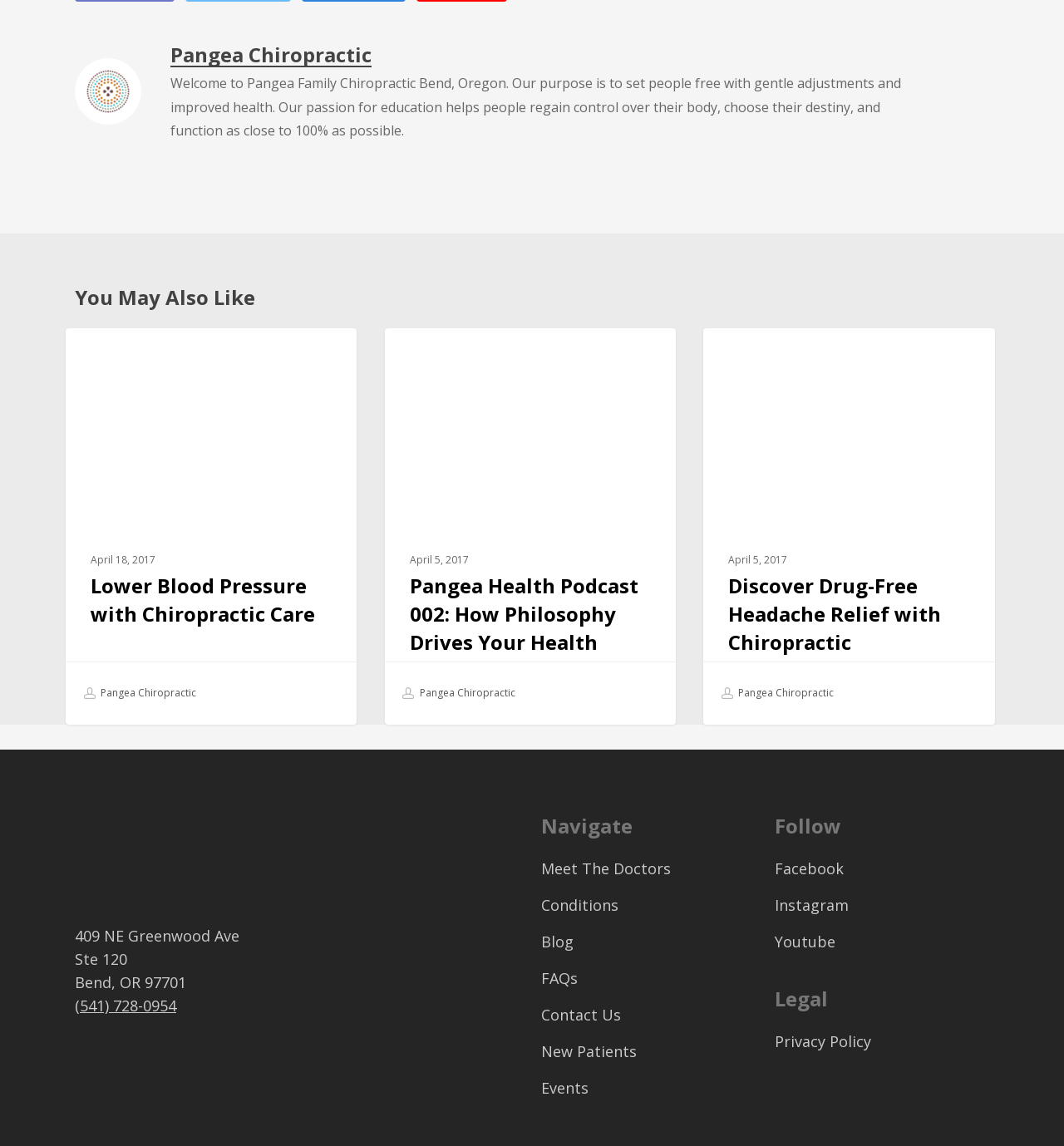Please find the bounding box coordinates (top-left x, top-left y, bottom-right x, bottom-right y) in the screenshot for the UI element described as follows: Facebook

[0.728, 0.748, 0.93, 0.774]